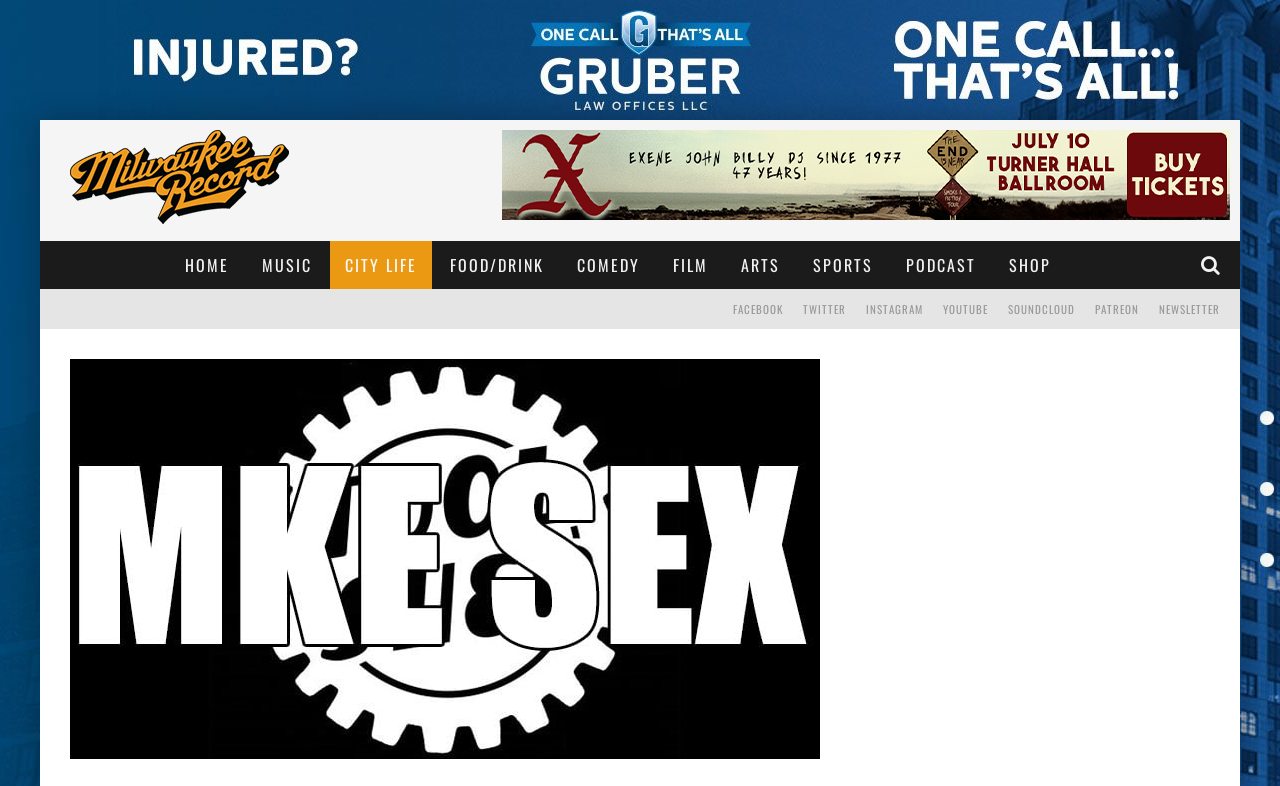What is the section below the navigation links?
Based on the visual content, answer with a single word or a brief phrase.

Complementary